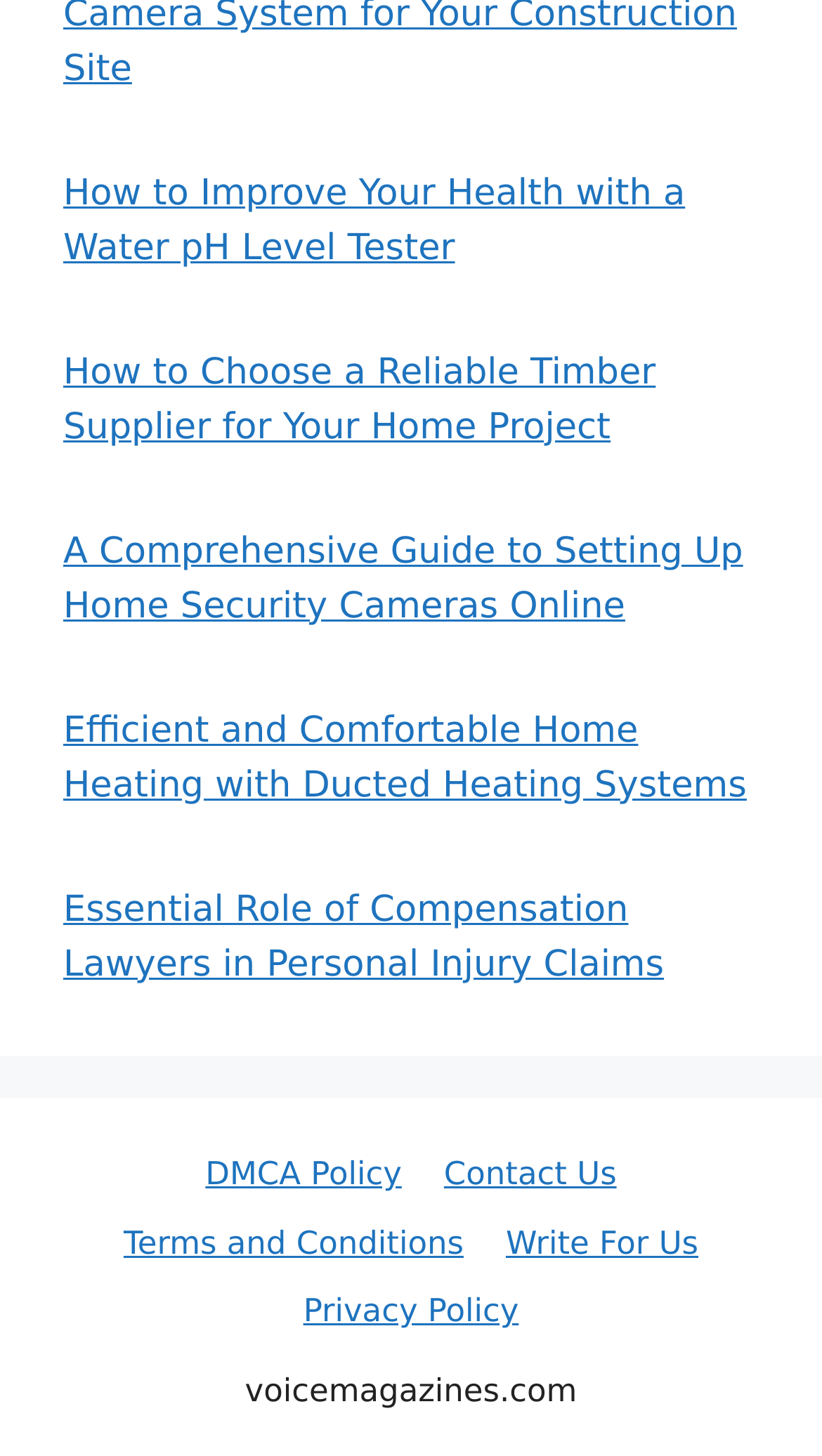Respond with a single word or phrase:
How many links are in the main section?

5